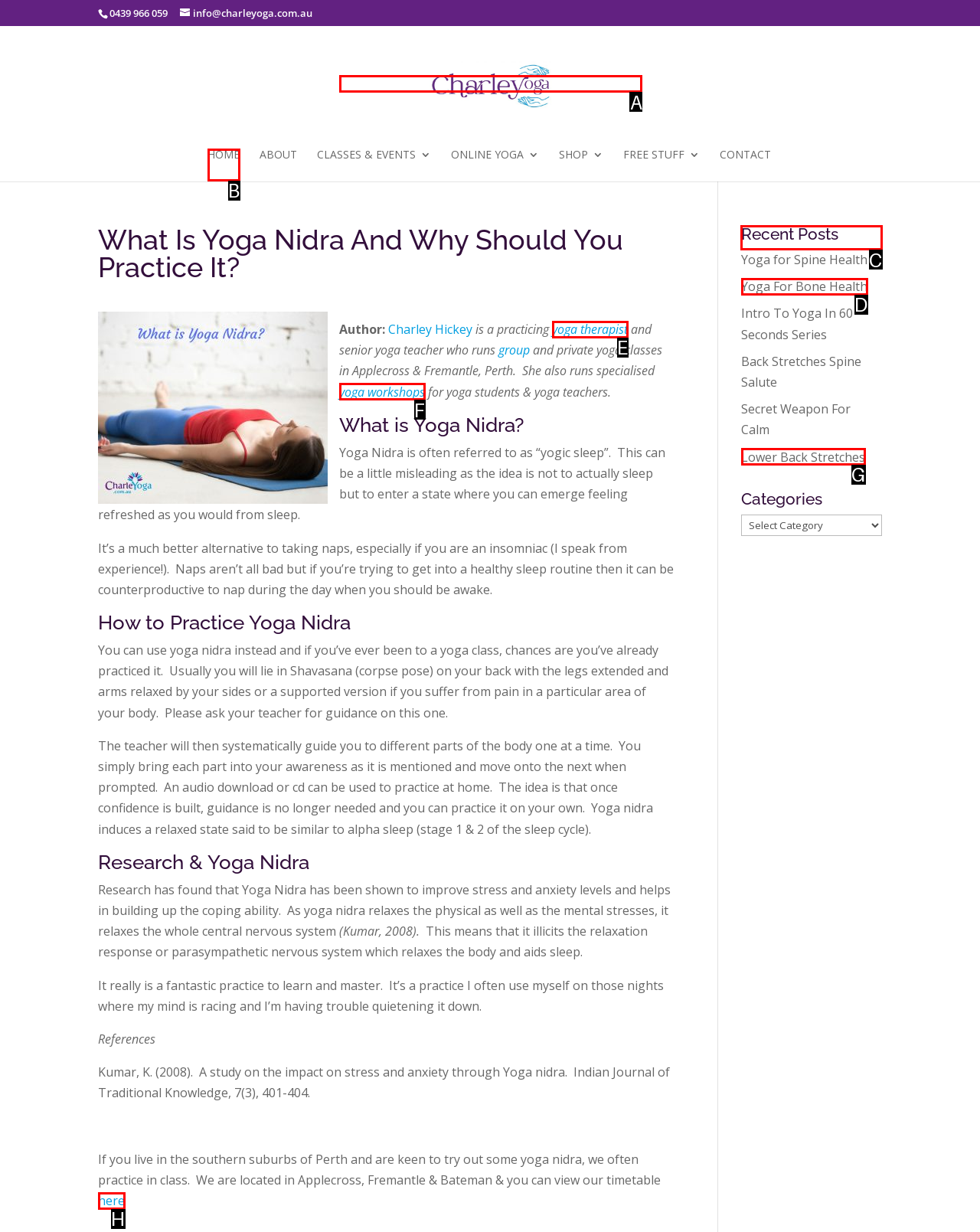Determine which HTML element should be clicked for this task: View recent posts
Provide the option's letter from the available choices.

C